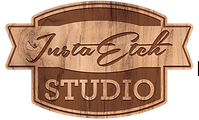Please provide a brief answer to the question using only one word or phrase: 
What kind of products might the studio offer?

Custom-made home decor and keepsakes